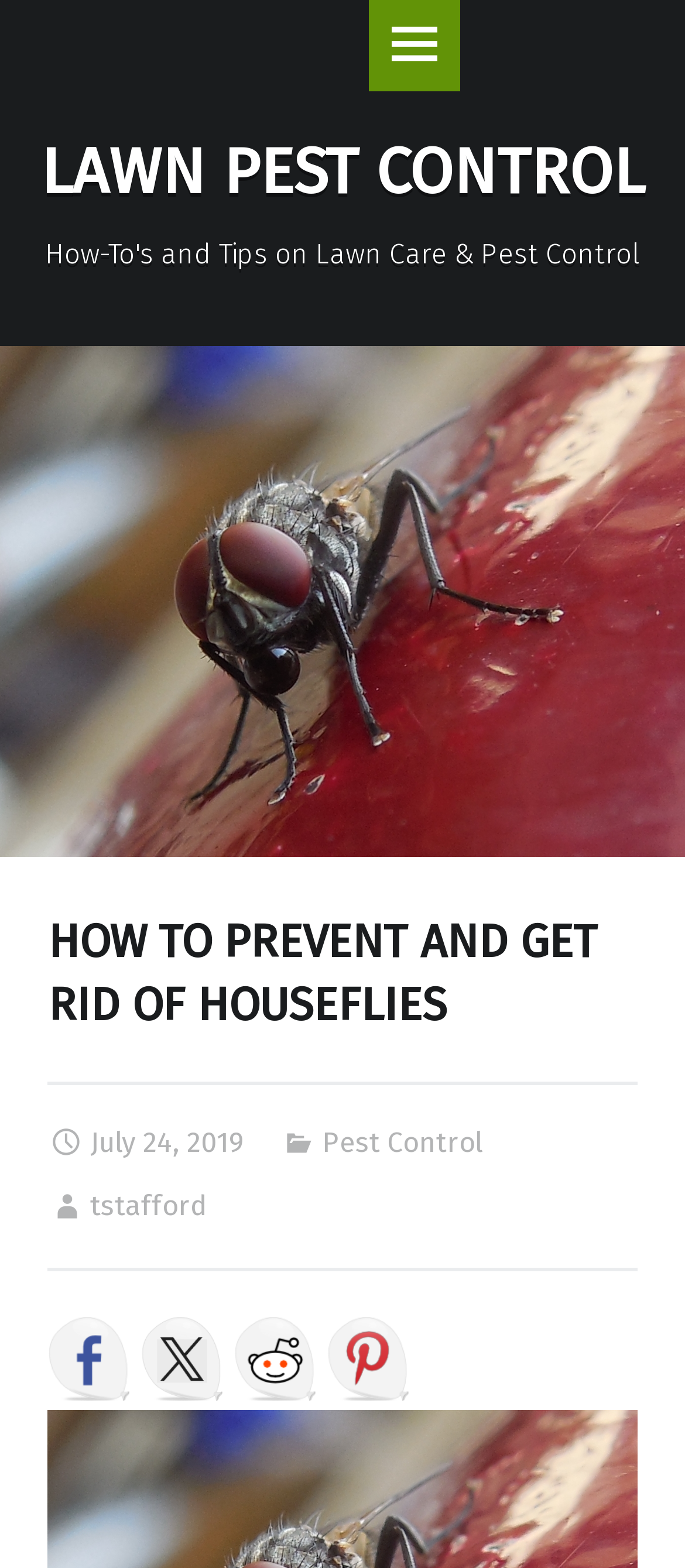When was the article published?
Please use the image to provide an in-depth answer to the question.

The publication date of the article can be found in the time element 'July 24, 2019 | 2:00 pm', which indicates when the article was published.